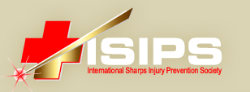Explain the details of the image comprehensively.

The image features the logo of the International Sharps Injury Prevention Society (ISIPS). The logo is prominently displayed with a red cross symbol, symbolizing healthcare and safety, accompanied by the acronym "ISIPS" in bold, modern typography. Below the acronym, the full name "International Sharps Injury Prevention Society" is inscribed in a slightly smaller font. The logo's design incorporates a sleek gold swoosh that adds a sense of movement and professionalism to the overall aesthetic. The soft beige background contrasts with the vibrant colors, making the logo stand out effectively.